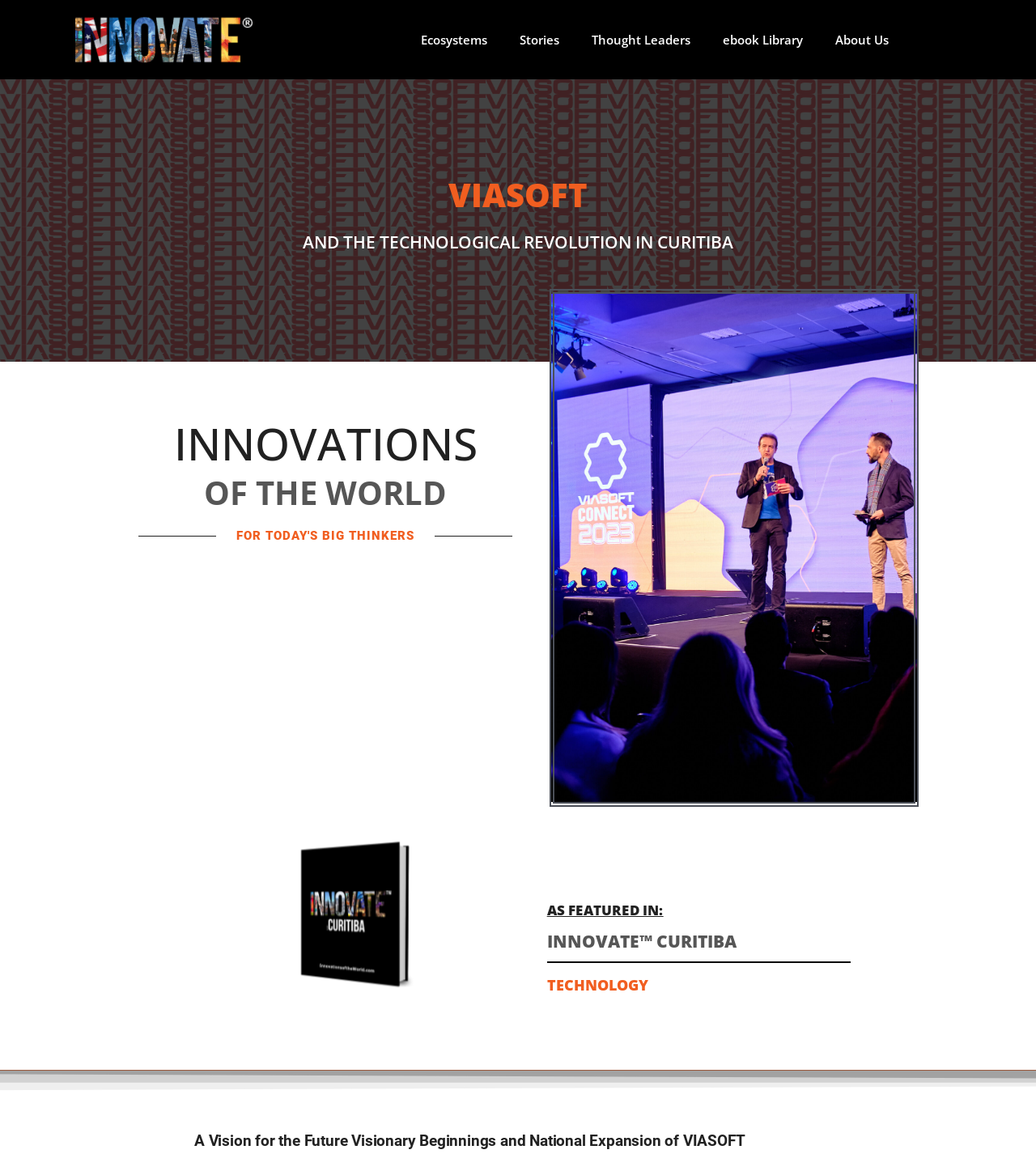Determine the bounding box of the UI element mentioned here: "About Us". The coordinates must be in the format [left, top, right, bottom] with values ranging from 0 to 1.

[0.79, 0.018, 0.873, 0.05]